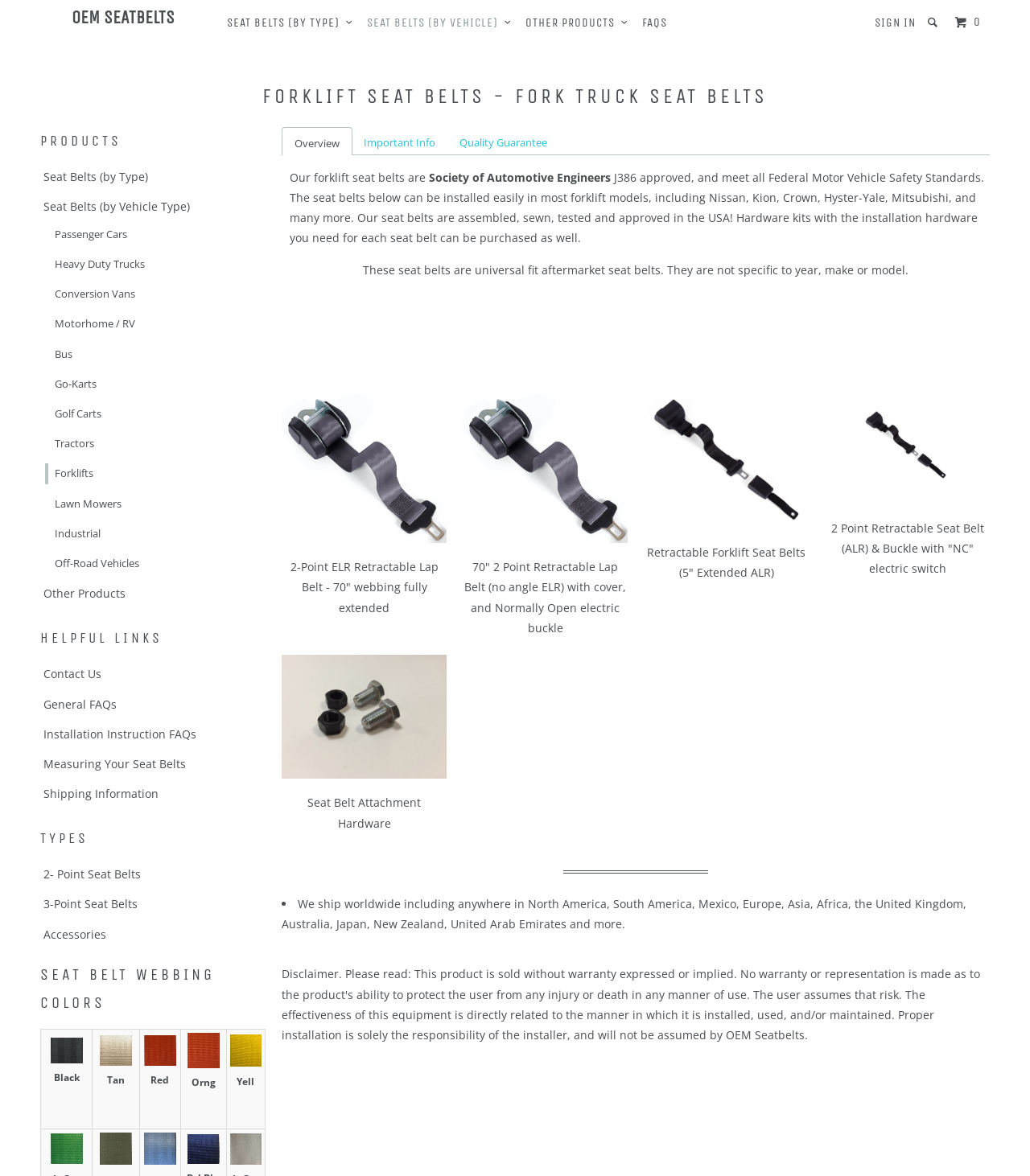Can you specify the bounding box coordinates for the region that should be clicked to fulfill this instruction: "Explore Other Products".

[0.507, 0.007, 0.615, 0.031]